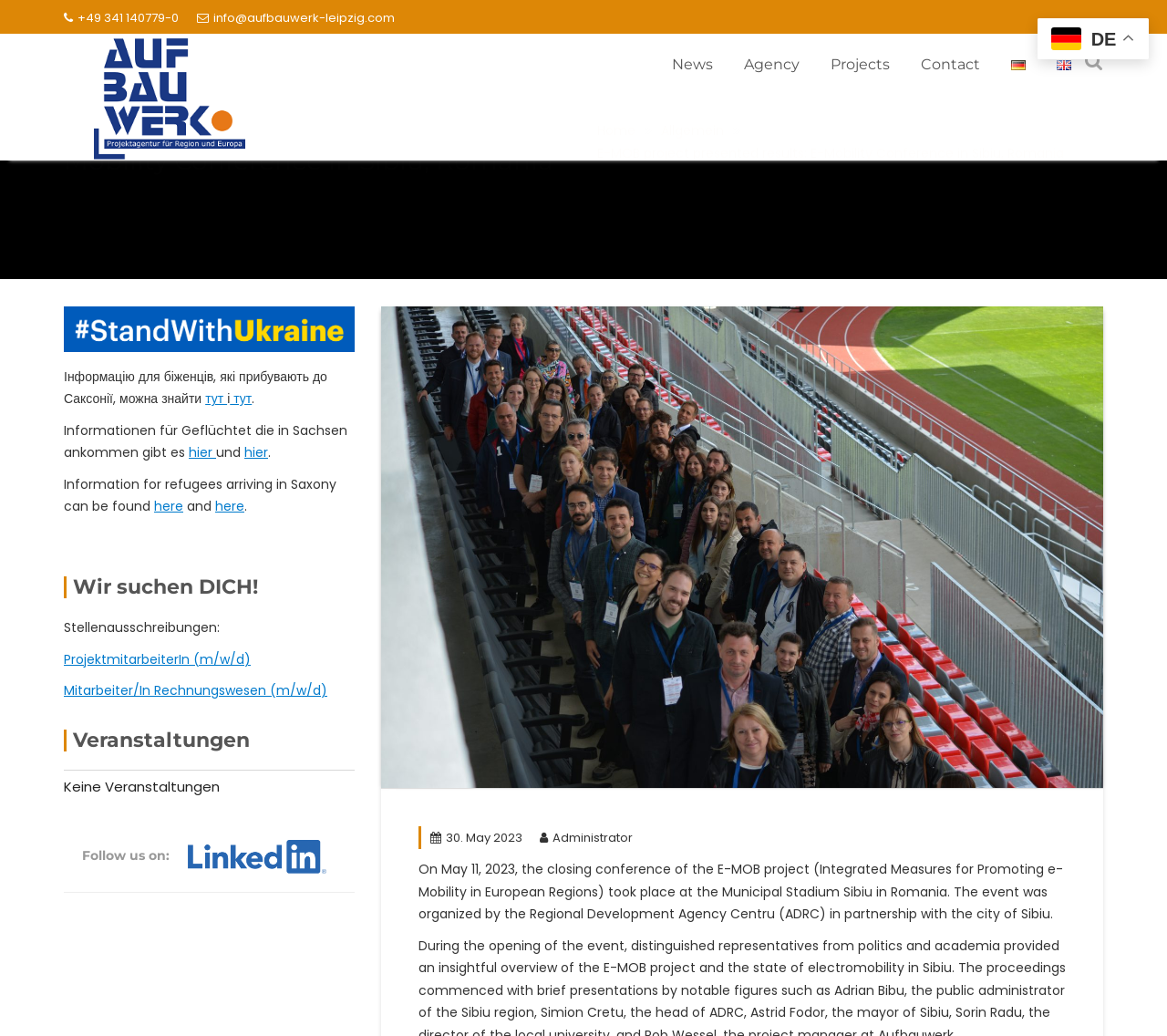Generate the text content of the main headline of the webpage.

E-MOB project presented results: E-Mobility Conference in Sibiu, Romania